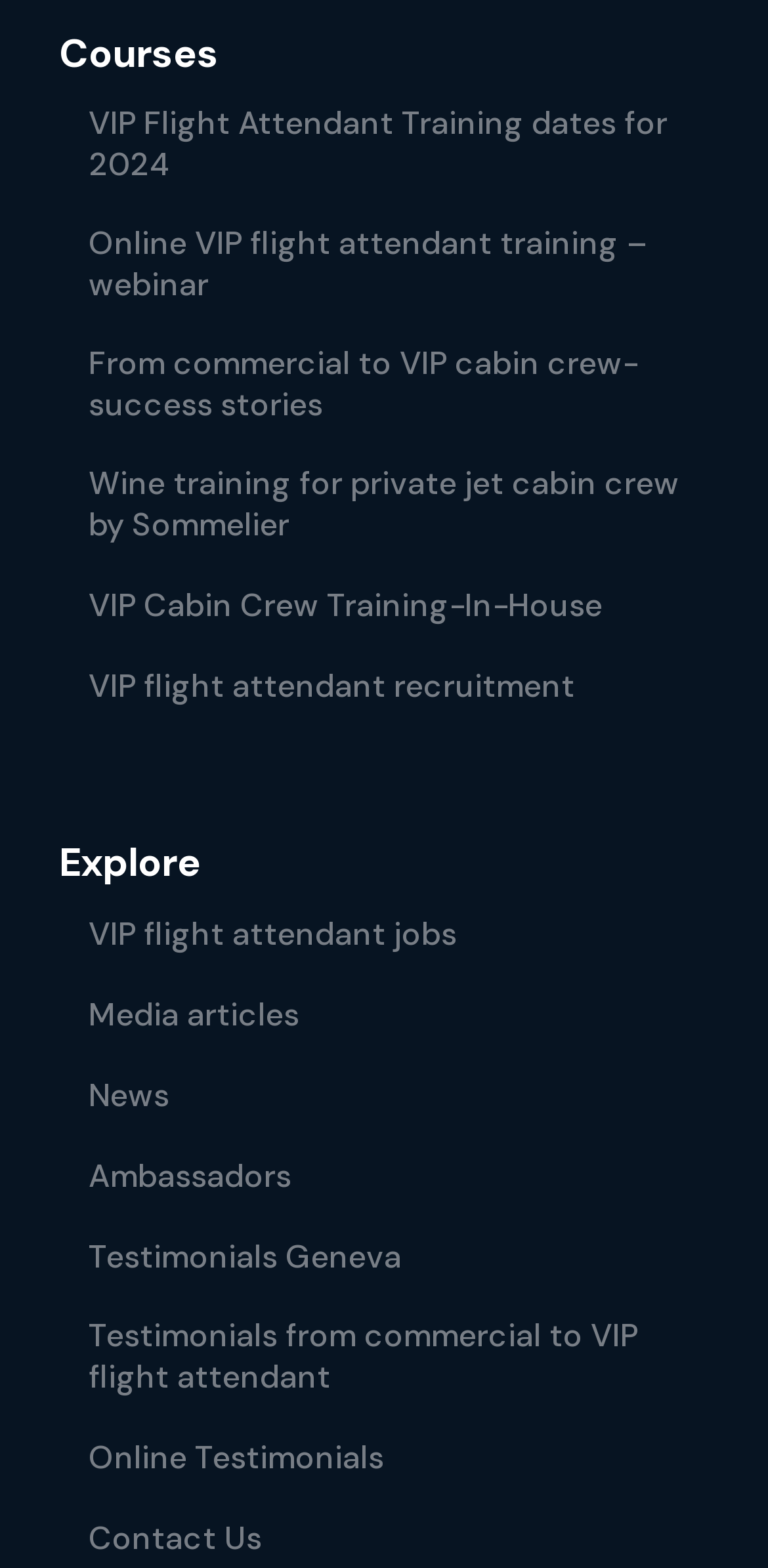How many links are on the webpage?
Based on the visual details in the image, please answer the question thoroughly.

I counted the total number of links on the webpage, which are 6 under 'Courses' and 8 under 'Explore'.